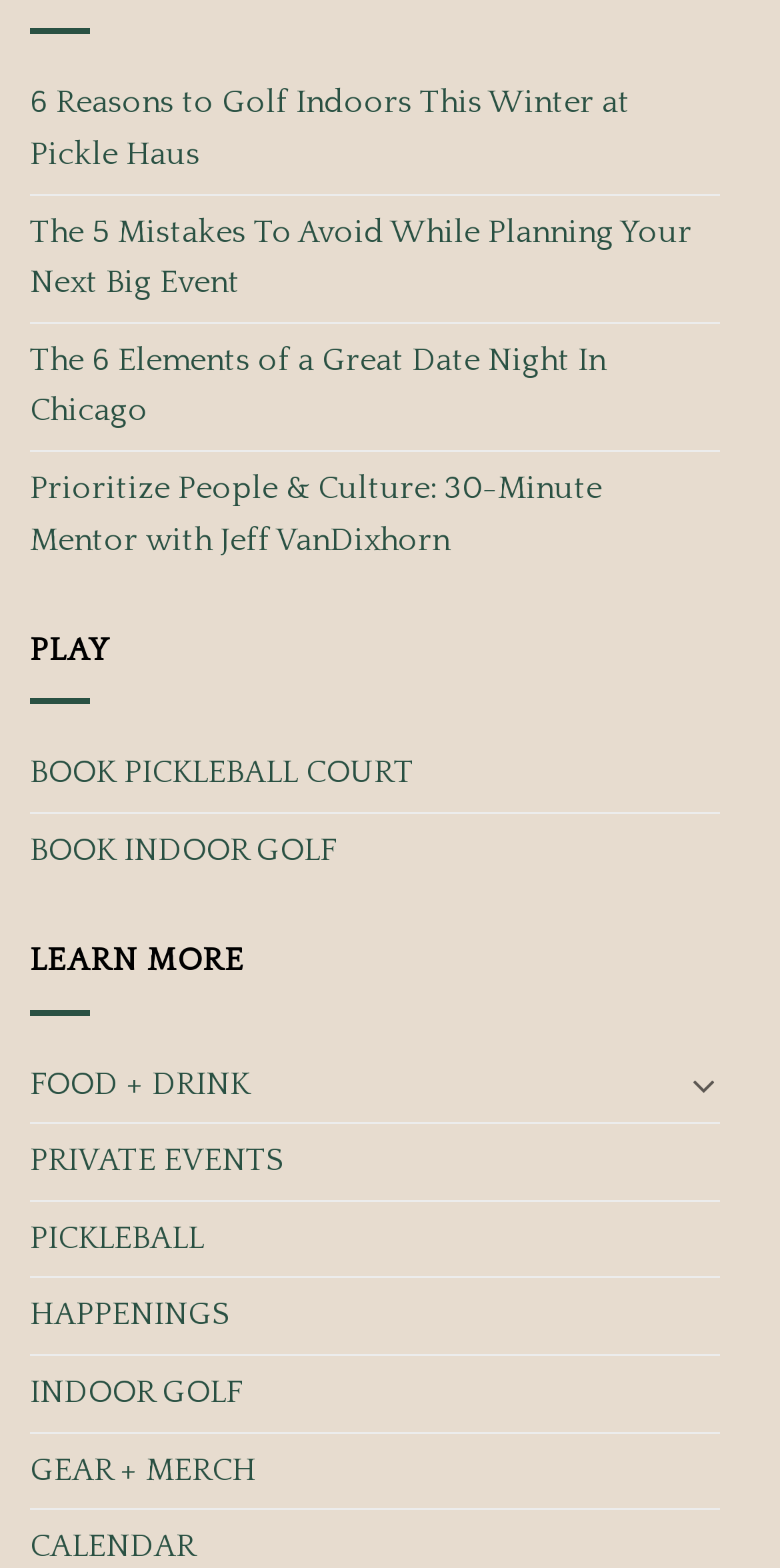Please predict the bounding box coordinates of the element's region where a click is necessary to complete the following instruction: "Learn more about indoor golf". The coordinates should be represented by four float numbers between 0 and 1, i.e., [left, top, right, bottom].

[0.038, 0.601, 0.313, 0.624]